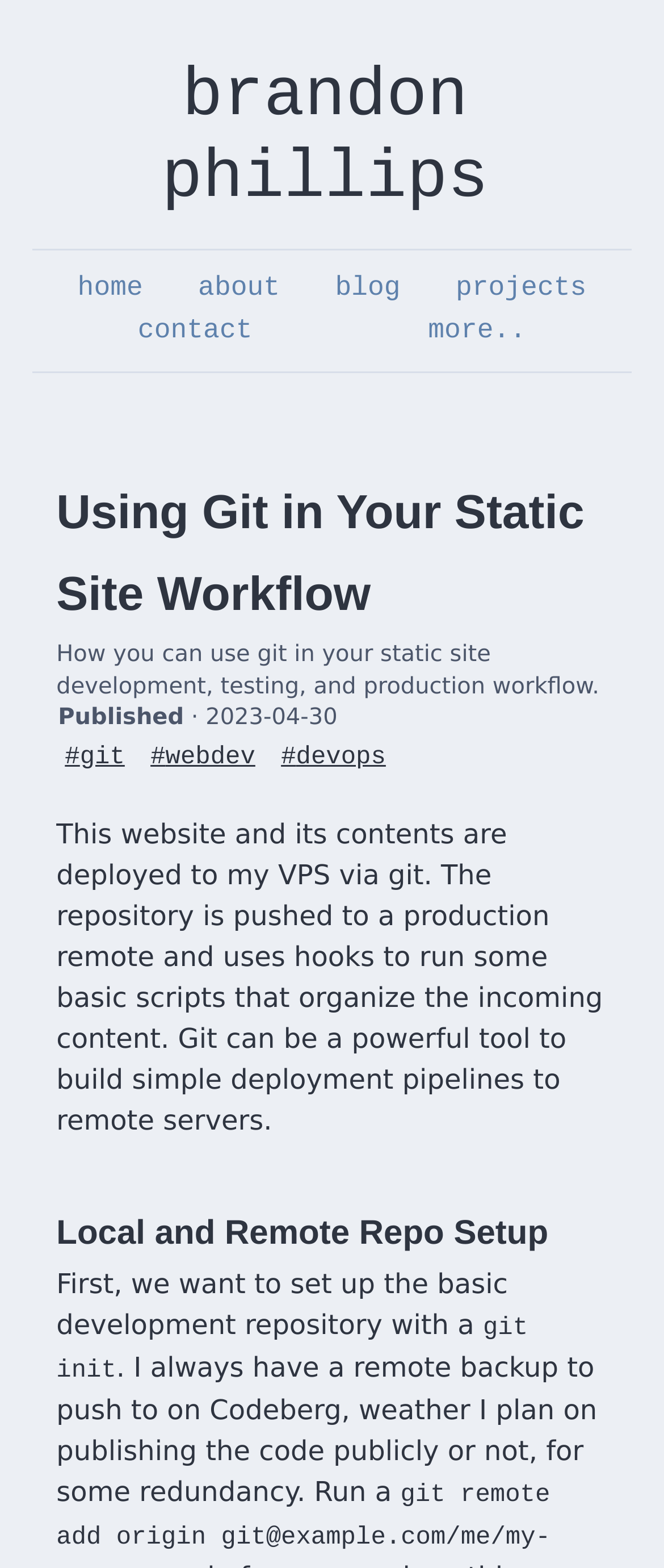Identify the bounding box coordinates of the specific part of the webpage to click to complete this instruction: "go to the blog page".

[0.505, 0.171, 0.603, 0.198]